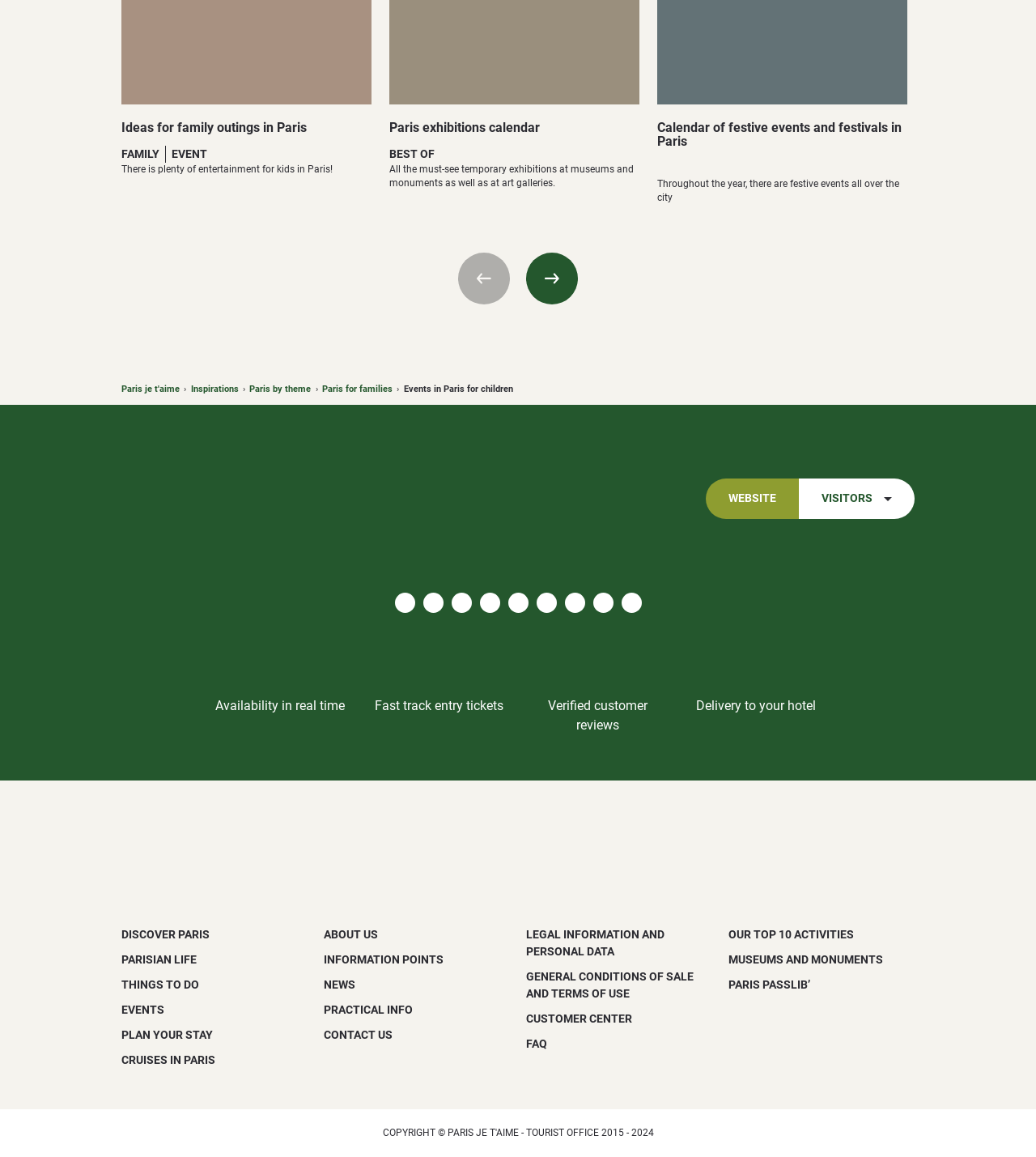Find the bounding box coordinates for the area that should be clicked to accomplish the instruction: "Follow the link 'Santa Muerte as La Niña Santa'".

None